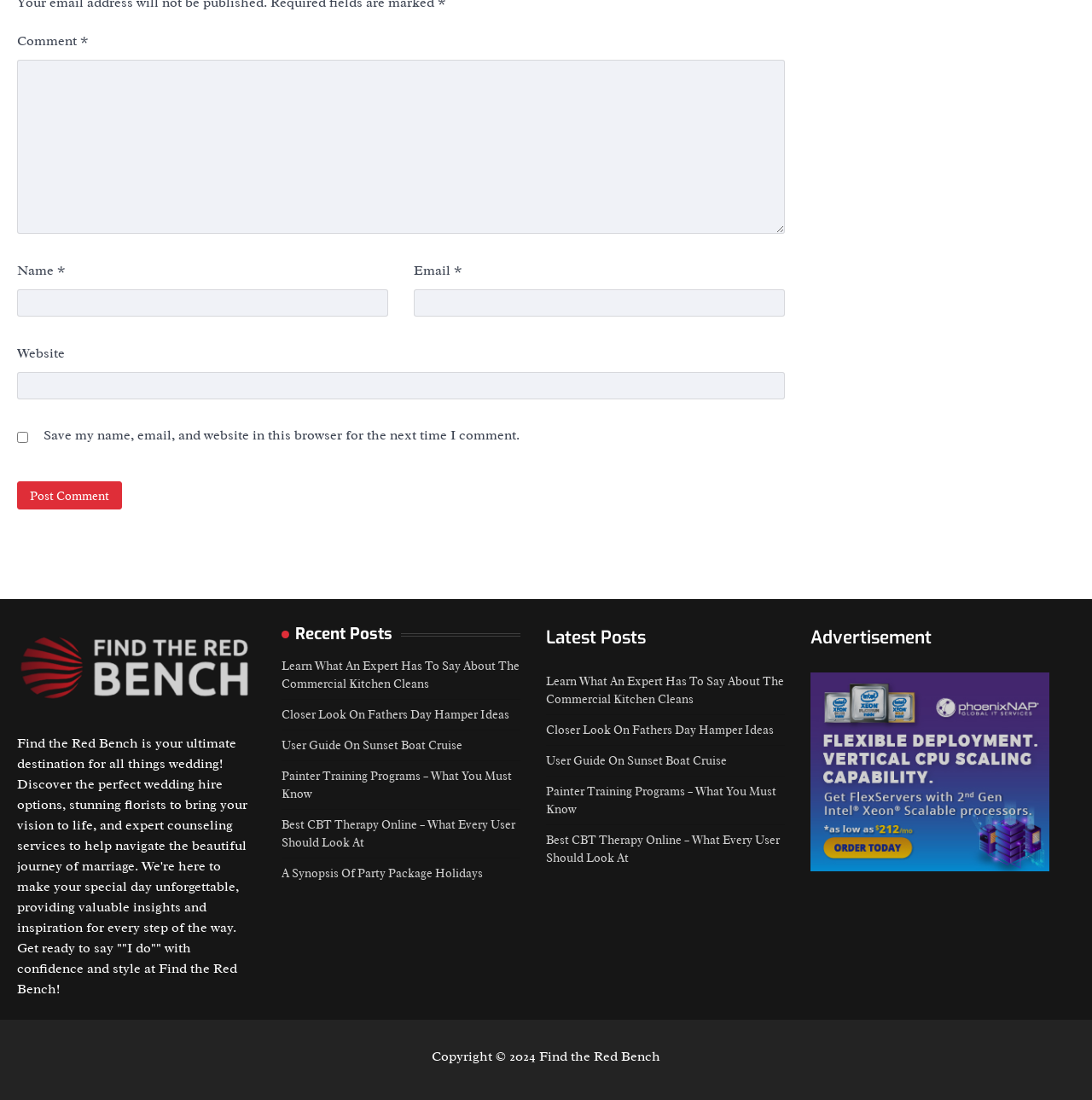Given the element description "name="submit" value="Post Comment"" in the screenshot, predict the bounding box coordinates of that UI element.

[0.016, 0.438, 0.112, 0.464]